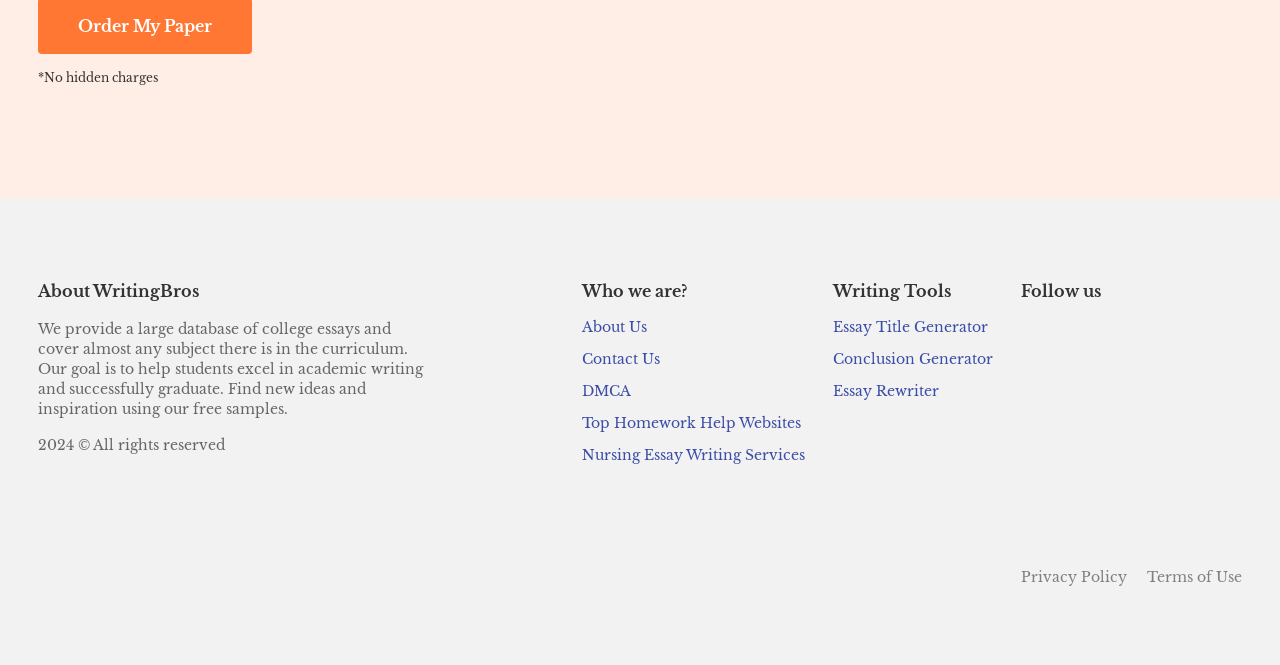Specify the bounding box coordinates of the element's region that should be clicked to achieve the following instruction: "Check 'DMCA.com Protection Status'". The bounding box coordinates consist of four float numbers between 0 and 1, in the format [left, top, right, bottom].

[0.797, 0.83, 0.91, 0.857]